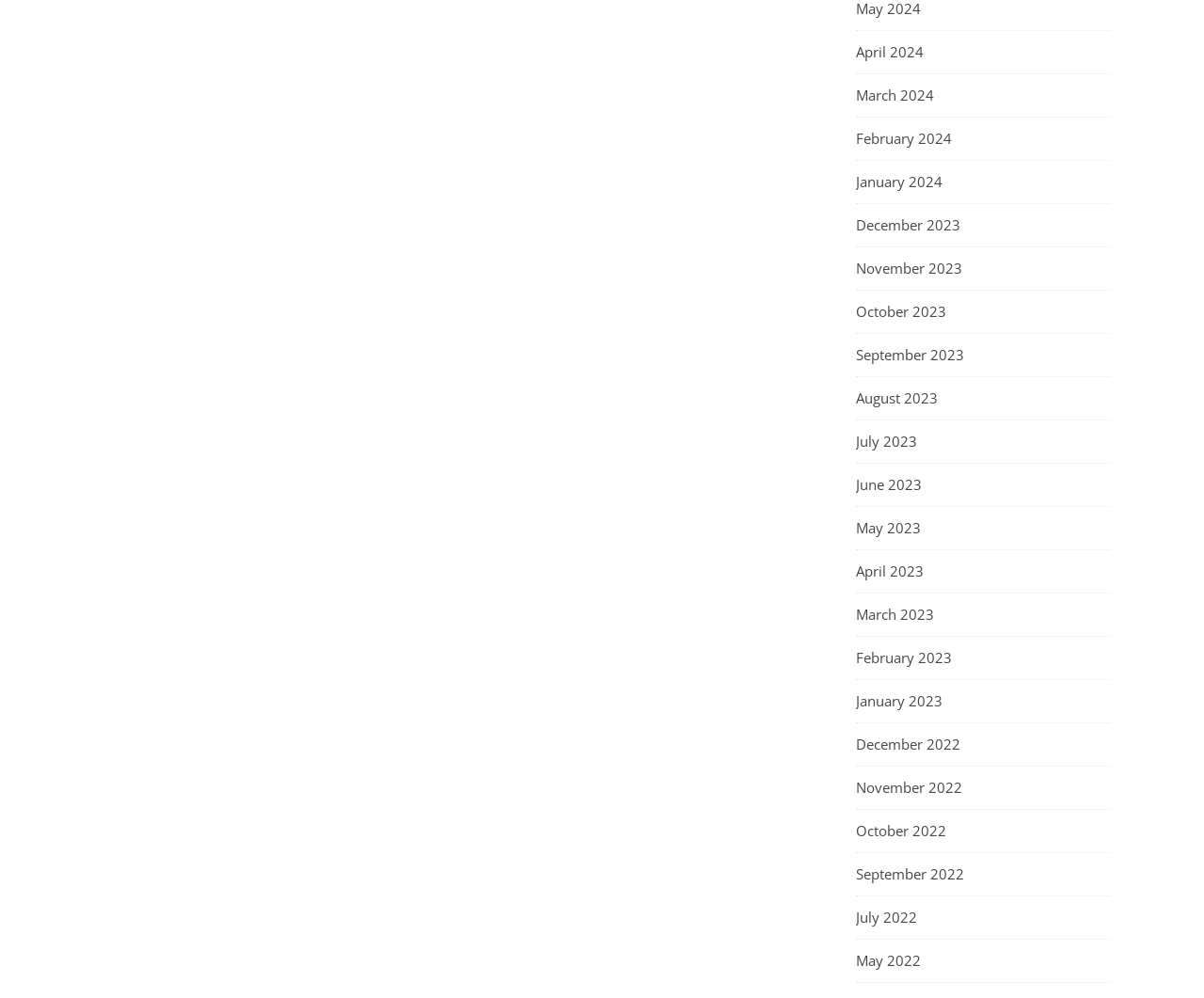Provide a brief response to the question below using a single word or phrase: 
How many links are there in total?

24